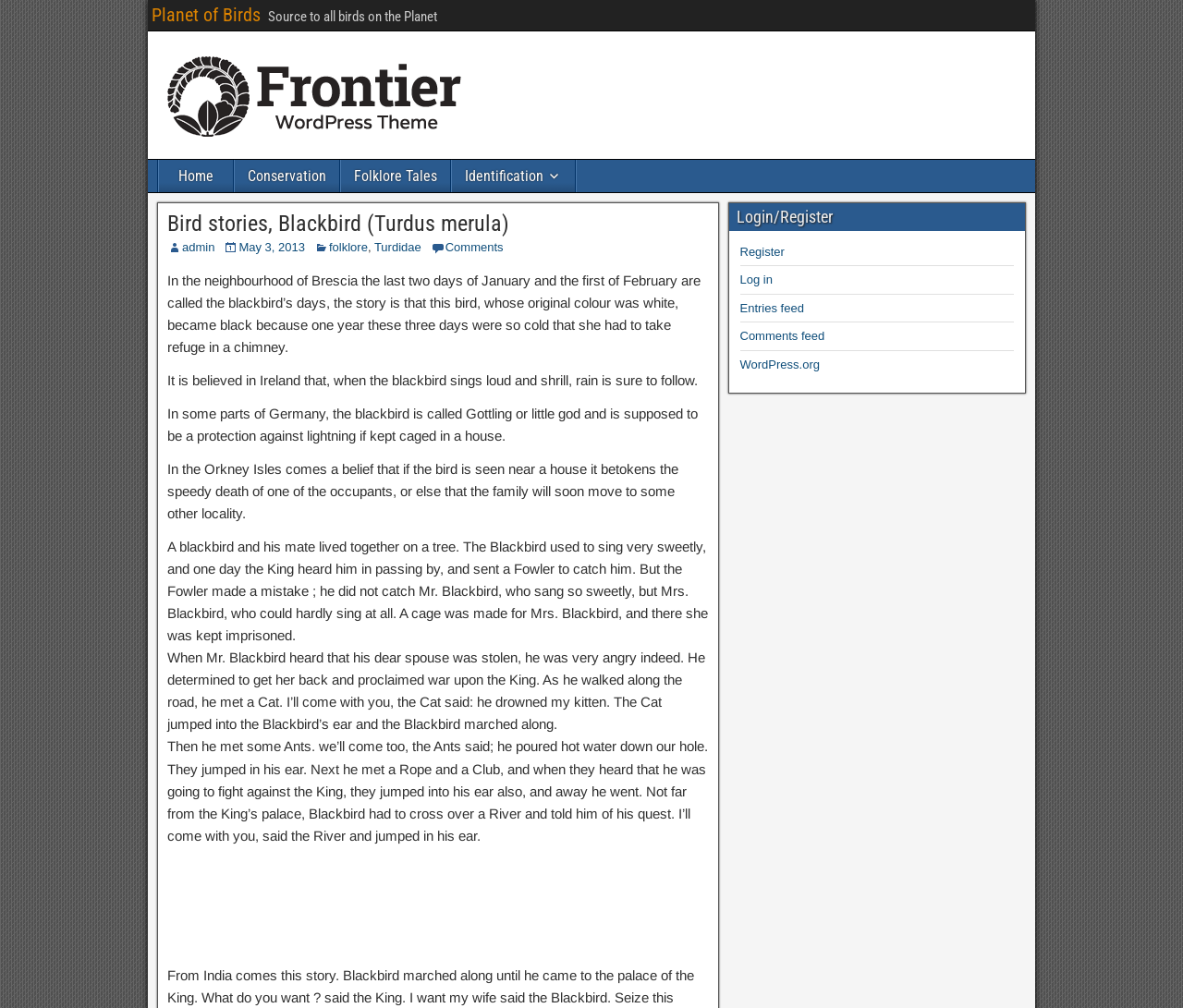Given the element description name="et_pb_contact_name_0" placeholder="Name", predict the bounding box coordinates for the UI element in the webpage screenshot. The format should be (top-left x, top-left y, bottom-right x, bottom-right y), and the values should be between 0 and 1.

None